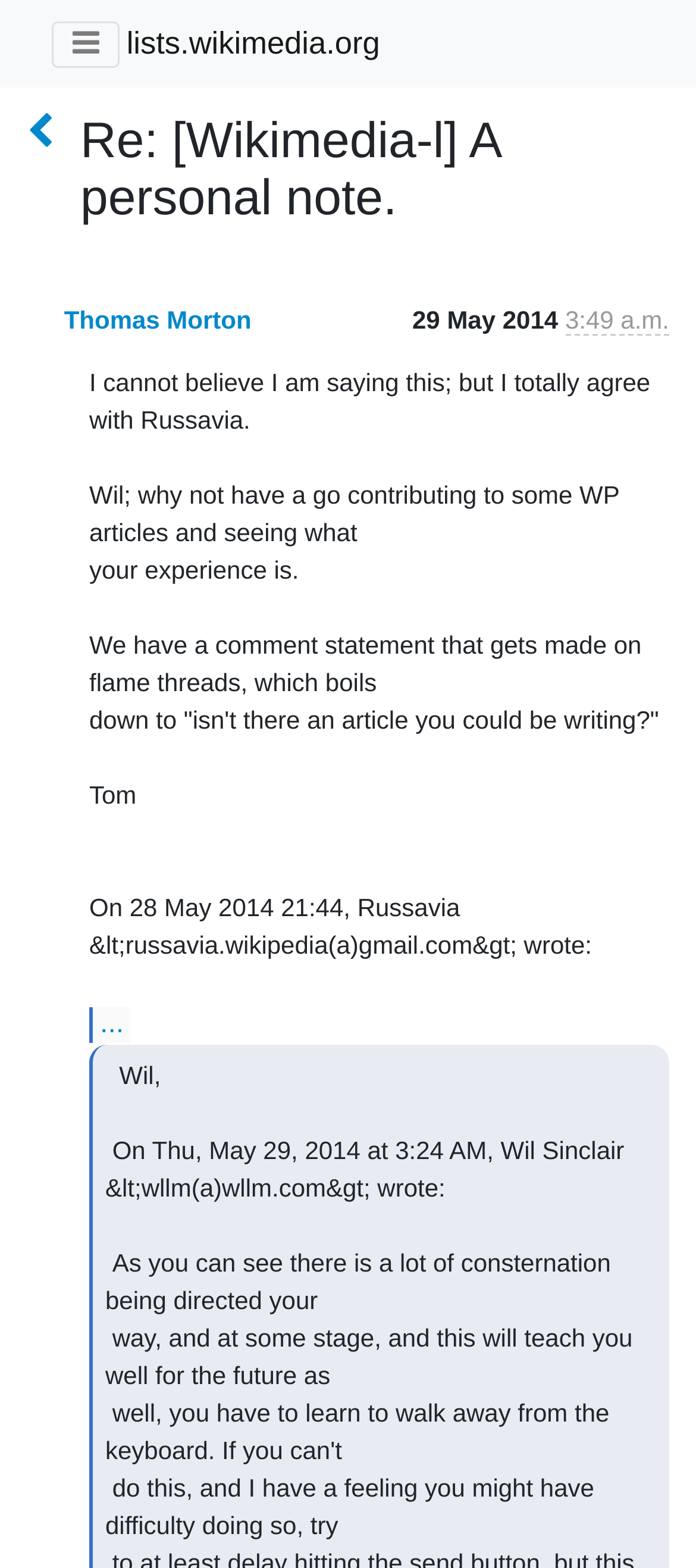What is the date of the message?
Please give a well-detailed answer to the question.

I found the date by looking at the text '29 May 2014' which is located inside a StaticText element with bounding box coordinates [0.592, 0.195, 0.812, 0.213]